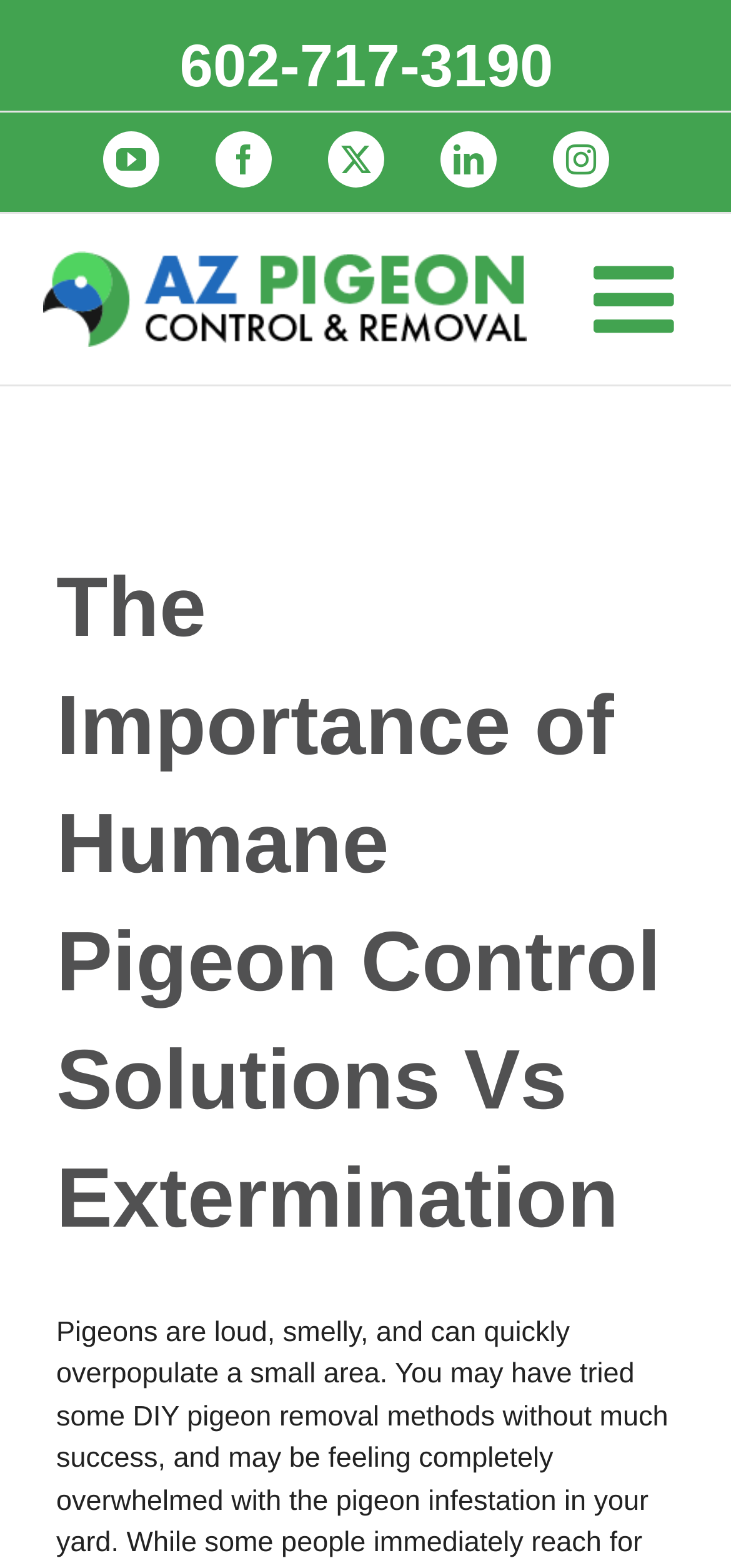Please locate the clickable area by providing the bounding box coordinates to follow this instruction: "Toggle mobile menu".

[0.812, 0.16, 0.94, 0.22]